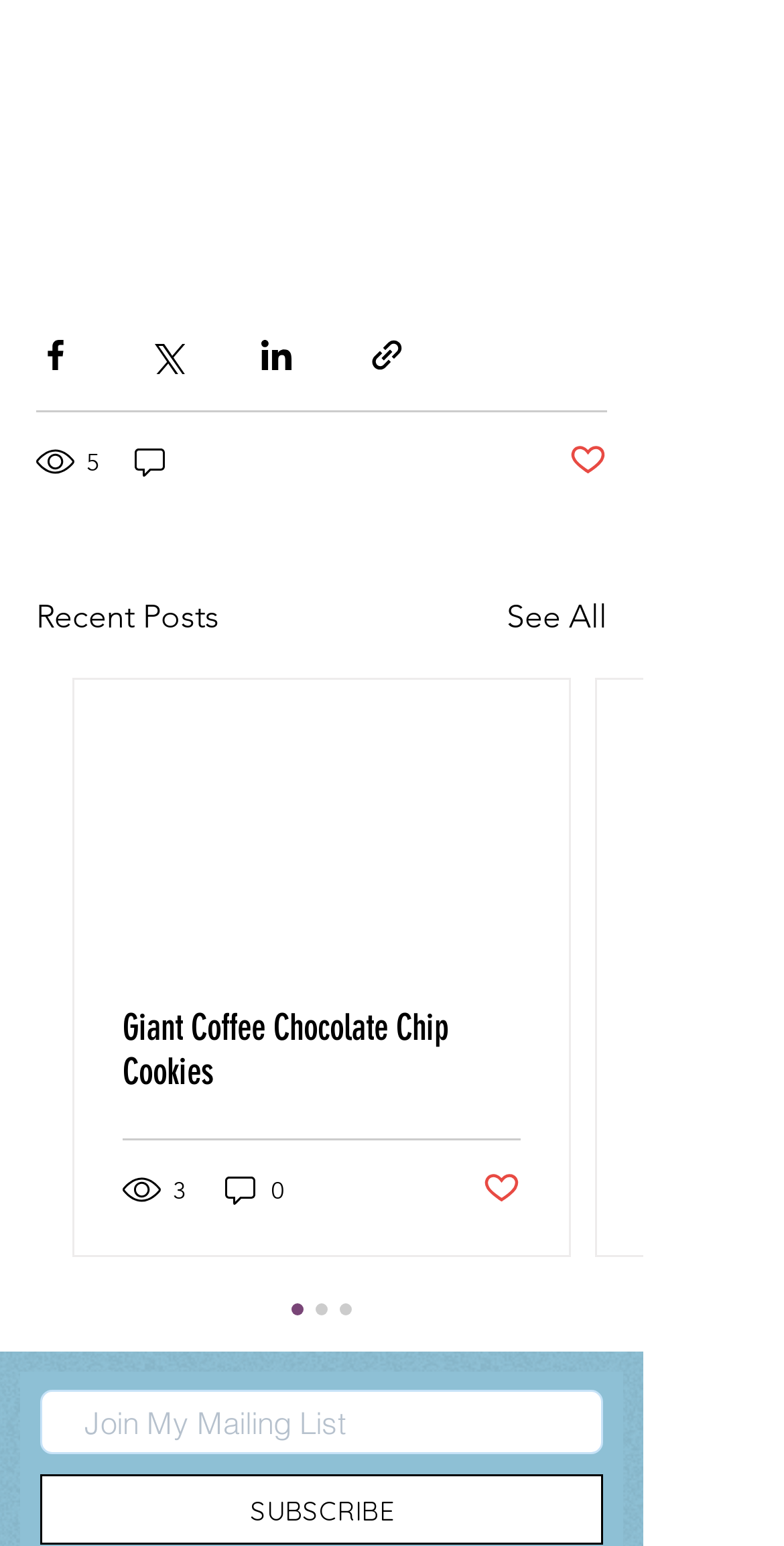Please identify the bounding box coordinates of the element that needs to be clicked to execute the following command: "Subscribe to the mailing list". Provide the bounding box using four float numbers between 0 and 1, formatted as [left, top, right, bottom].

[0.051, 0.954, 0.769, 1.0]